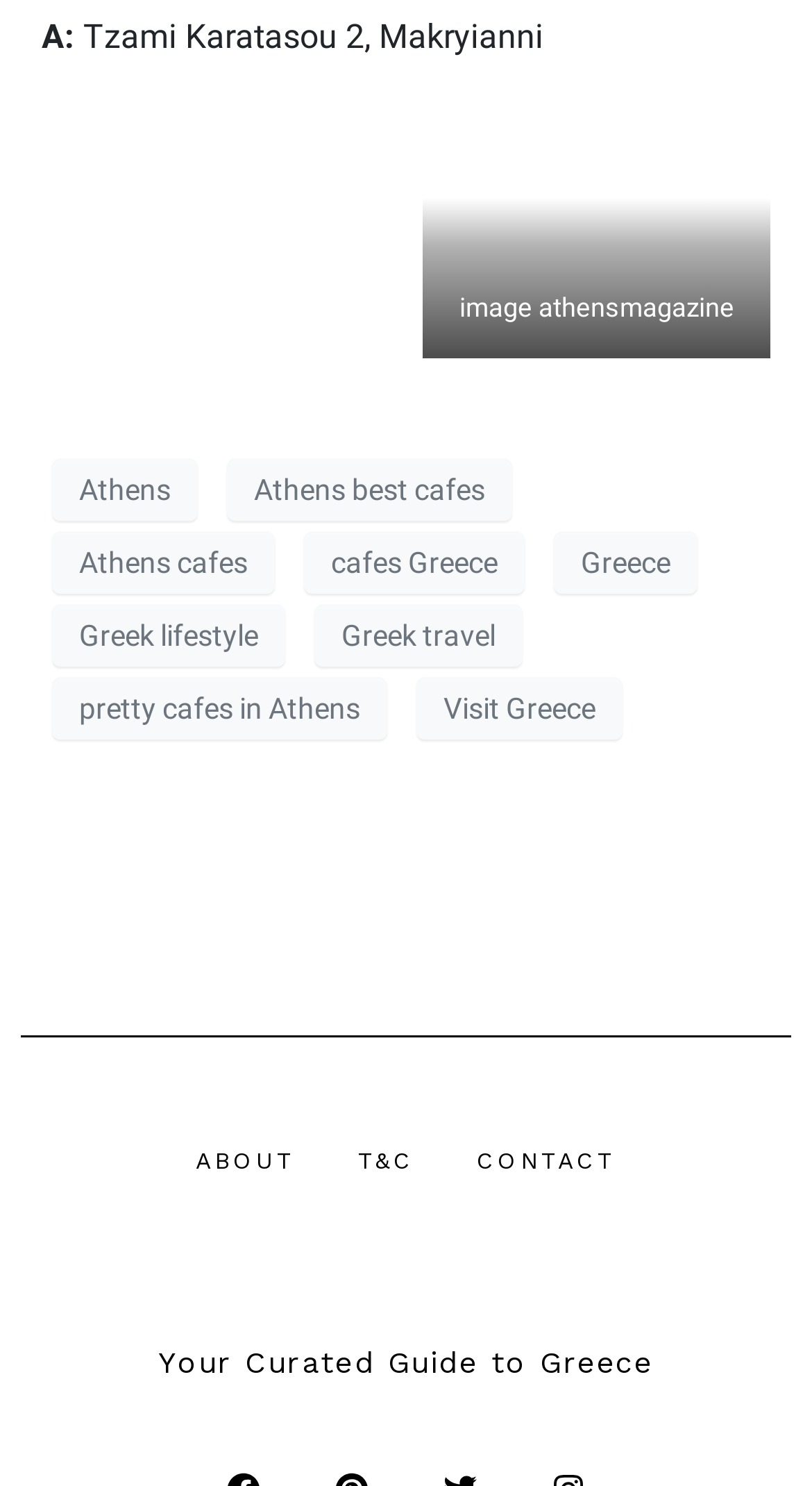Answer succinctly with a single word or phrase:
What is the text on the figure caption?

image athensmagazine